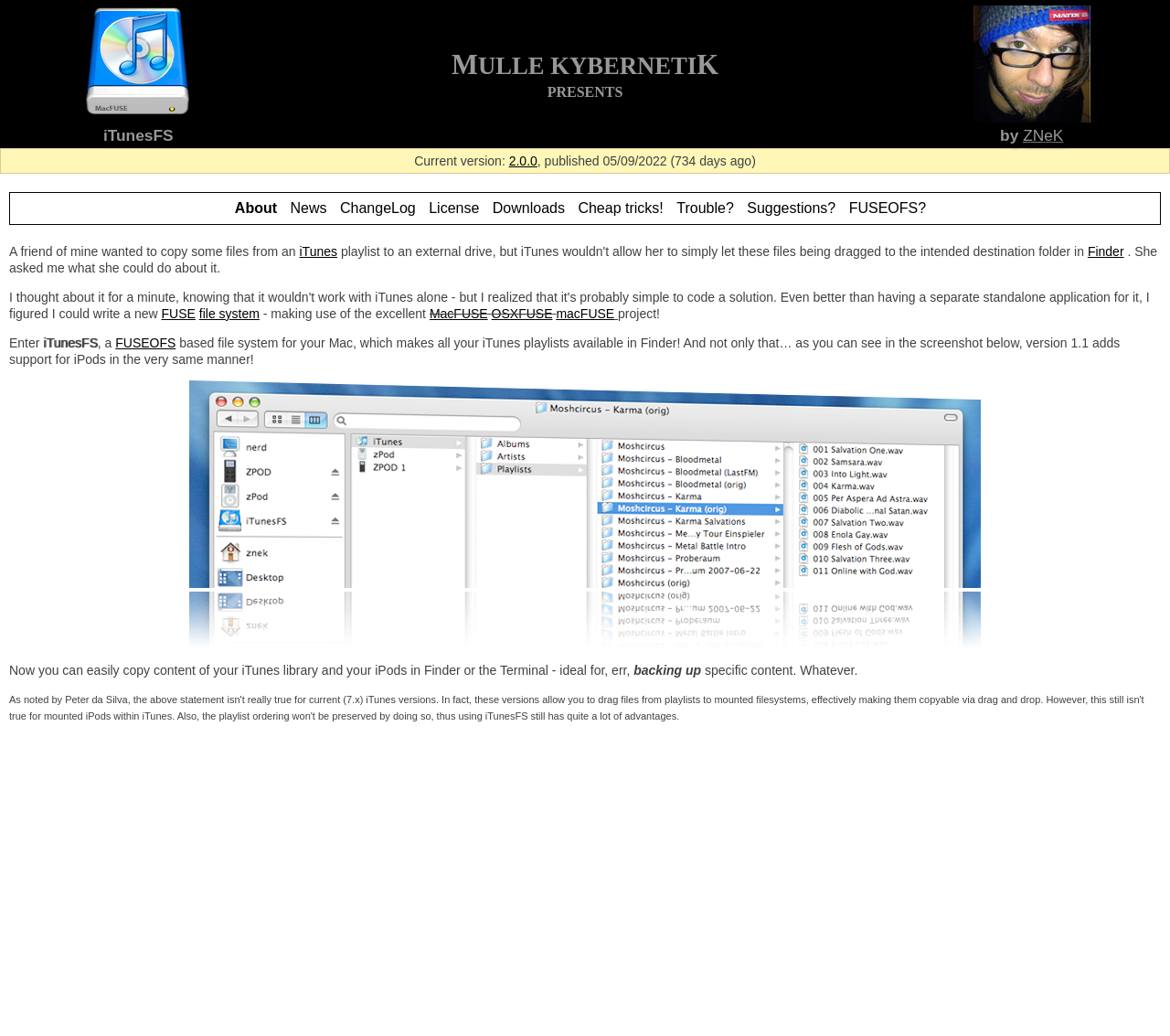Pinpoint the bounding box coordinates of the clickable area necessary to execute the following instruction: "View the 'iTunesFS' logo". The coordinates should be given as four float numbers between 0 and 1, namely [left, top, right, bottom].

[0.068, 0.005, 0.168, 0.118]